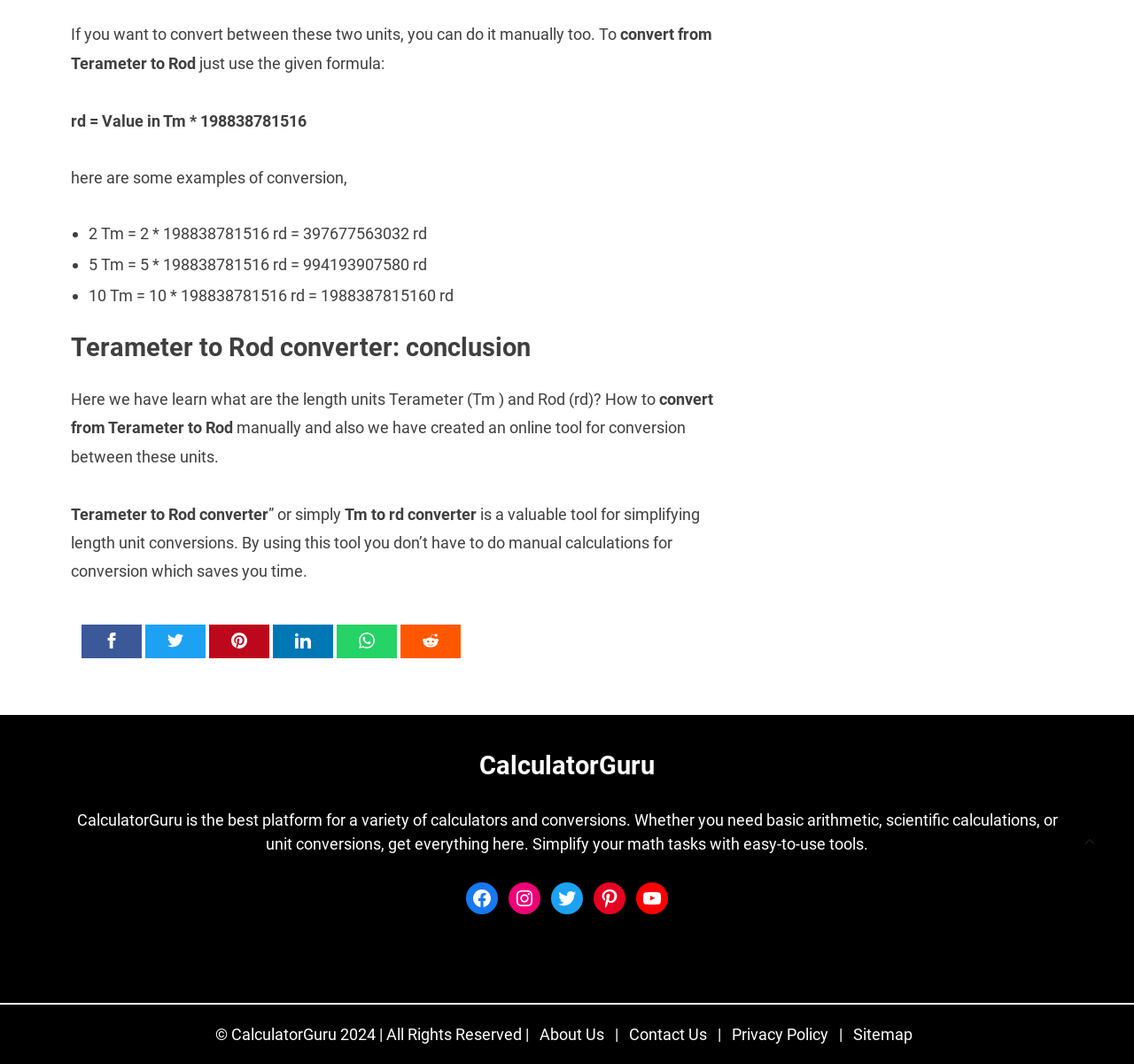How many social media links are provided at the bottom of the webpage?
Using the image, provide a concise answer in one word or a short phrase.

5